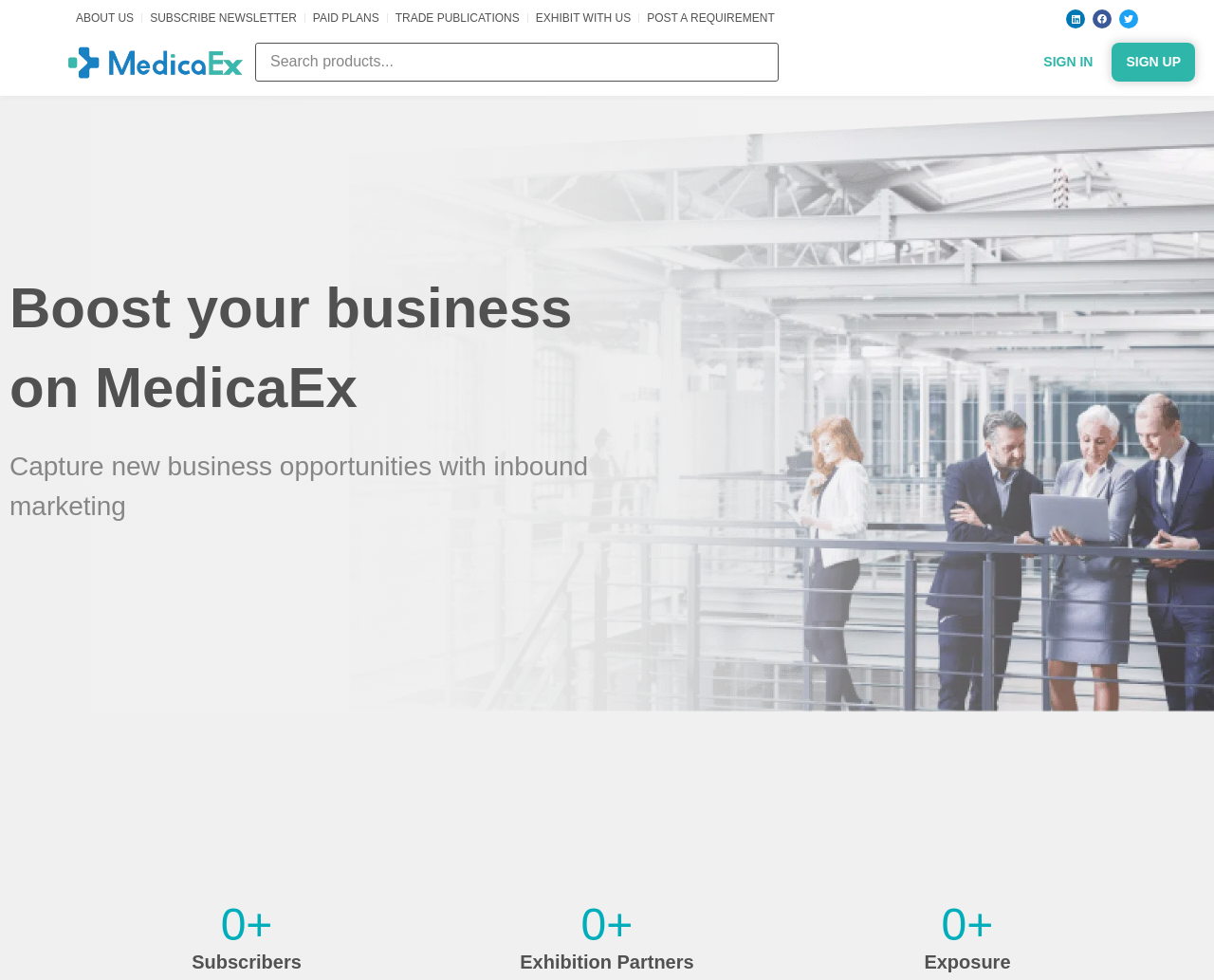Identify the bounding box coordinates of the region I need to click to complete this instruction: "Subscribe to the newsletter".

[0.124, 0.01, 0.244, 0.027]